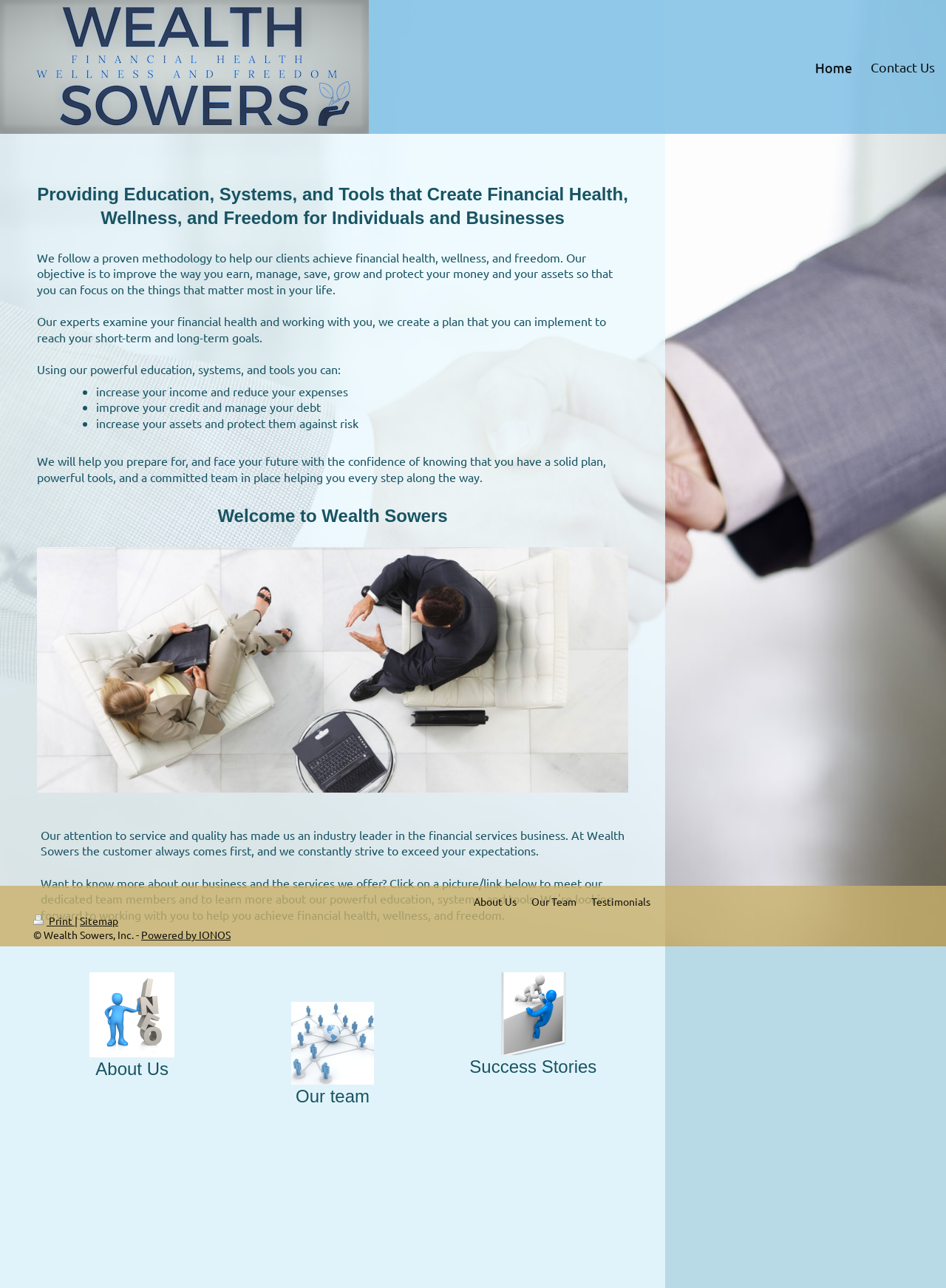Offer a thorough description of the webpage.

The webpage is about Wealth Sowers, Inc., a financial services company. At the top, there are navigation links, including "Home" and "Contact Us", positioned on the right side of the page. On the left side, there is a logo link with no text.

Below the navigation links, there is a heading that reads "Providing Education, Systems, and Tools that Create Financial Health, Wellness, and Freedom for Individuals and Businesses". This is followed by three paragraphs of text that describe the company's mission and objectives, including helping clients achieve financial health and freedom.

The next section is a list of benefits that clients can achieve by using the company's education, systems, and tools. The list includes increasing income and reducing expenses, improving credit and managing debt, and increasing assets and protecting them against risk.

Further down, there is a heading that reads "Welcome to Wealth Sowers", followed by a link and a paragraph of text that describes the company's commitment to service and quality.

The page also has several sections and links, including "About Us", "Our Team", "Success Stories", and "Testimonials", positioned at the bottom of the page. There are also links to "Print" and "Sitemap" at the bottom left, and a copyright notice and a link to "Powered by IONOS" at the bottom right.